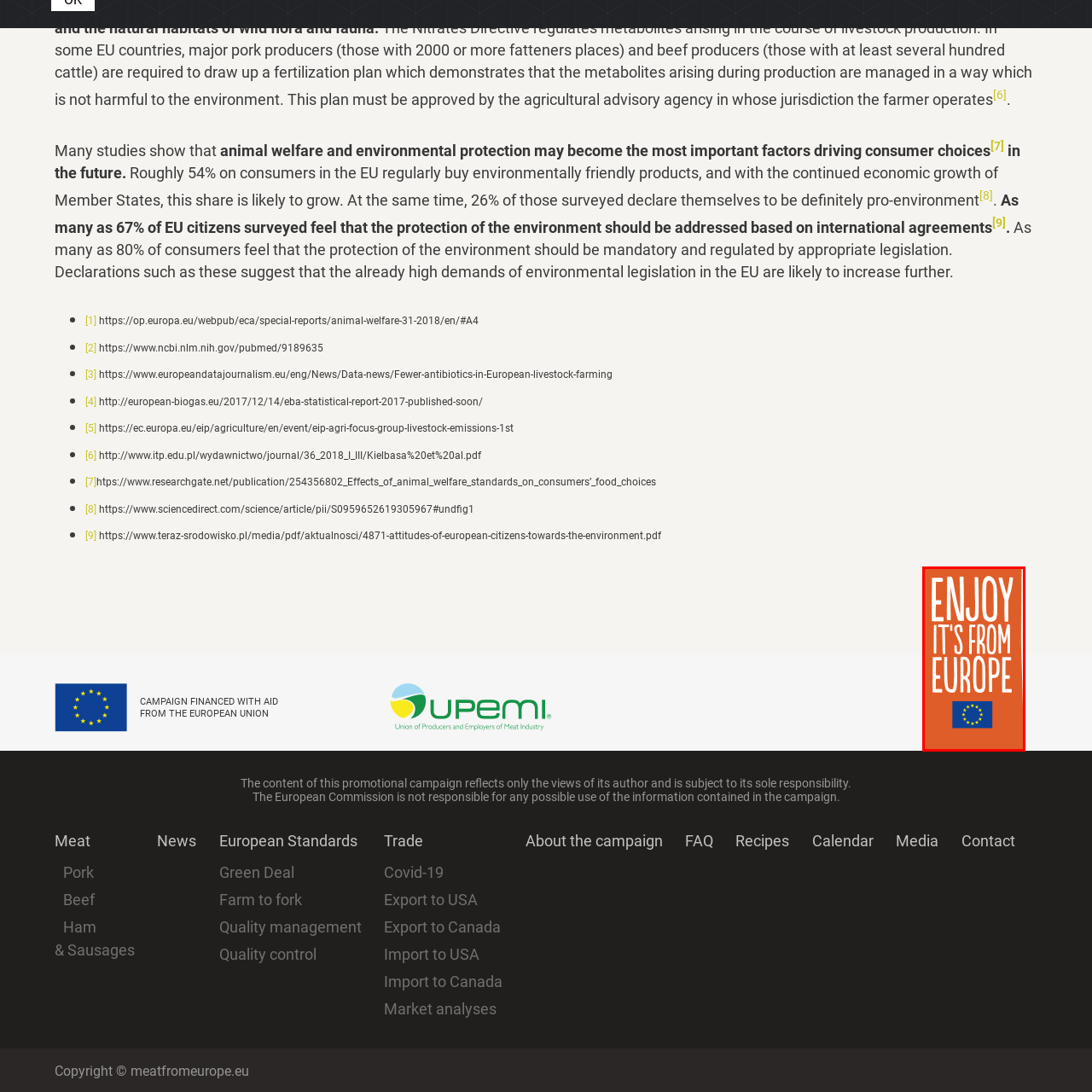Describe extensively the image content marked by the red bounding box.

The image features a vibrant orange banner displaying the message "ENJOY IT'S FROM EUROPE" in bold, white lettering. At the bottom center of the banner, the emblem of the European Union is prominently featured, showcasing a blue background with a circle of golden stars. This design emphasizes the campaign's focus on promoting European products, highlighting their quality and origin. The energetic color scheme and graphic elements work together to create an inviting and engaging visual statement, encapsulating the essence of European pride in agriculture and food production.